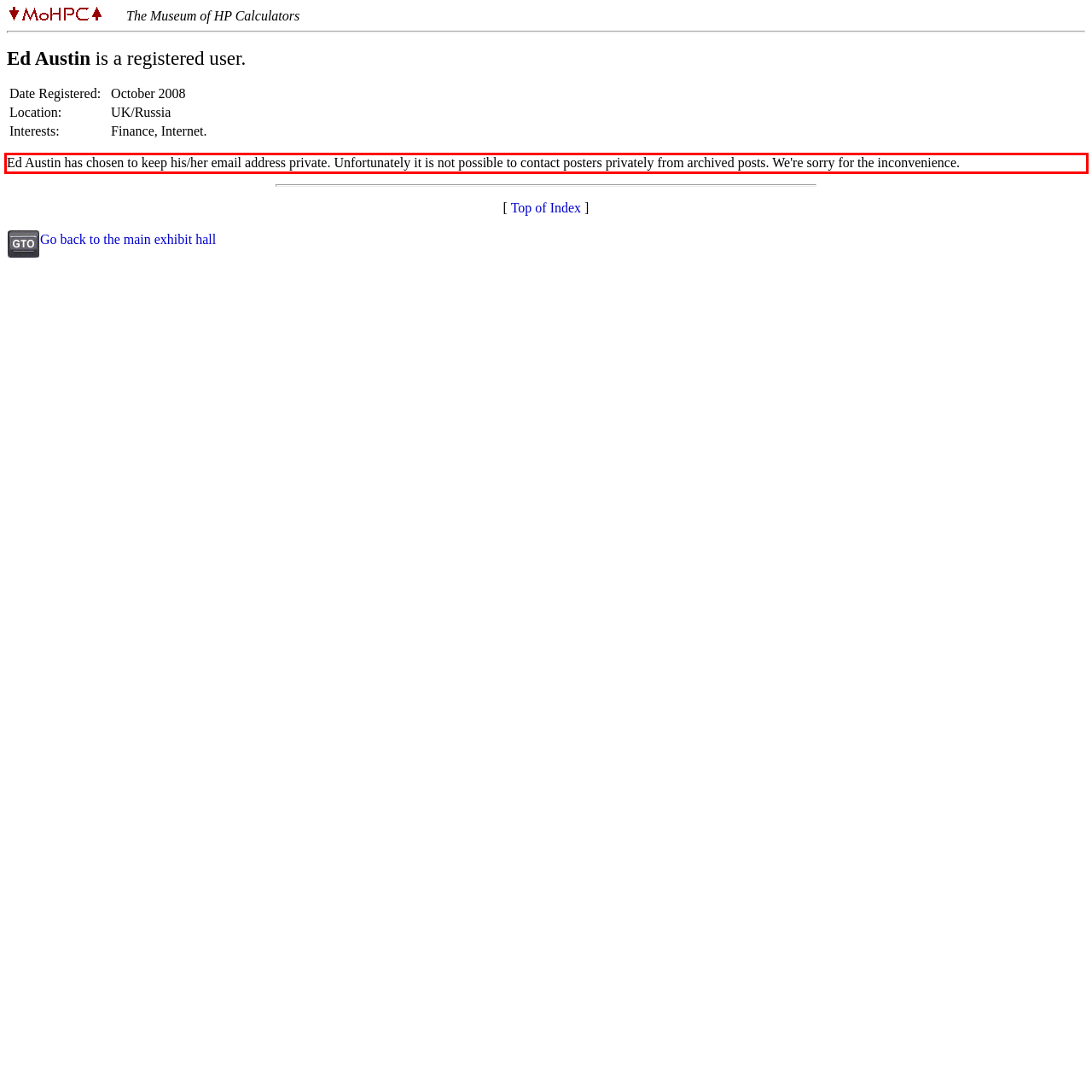There is a screenshot of a webpage with a red bounding box around a UI element. Please use OCR to extract the text within the red bounding box.

Ed Austin has chosen to keep his/her email address private. Unfortunately it is not possible to contact posters privately from archived posts. We're sorry for the inconvenience.